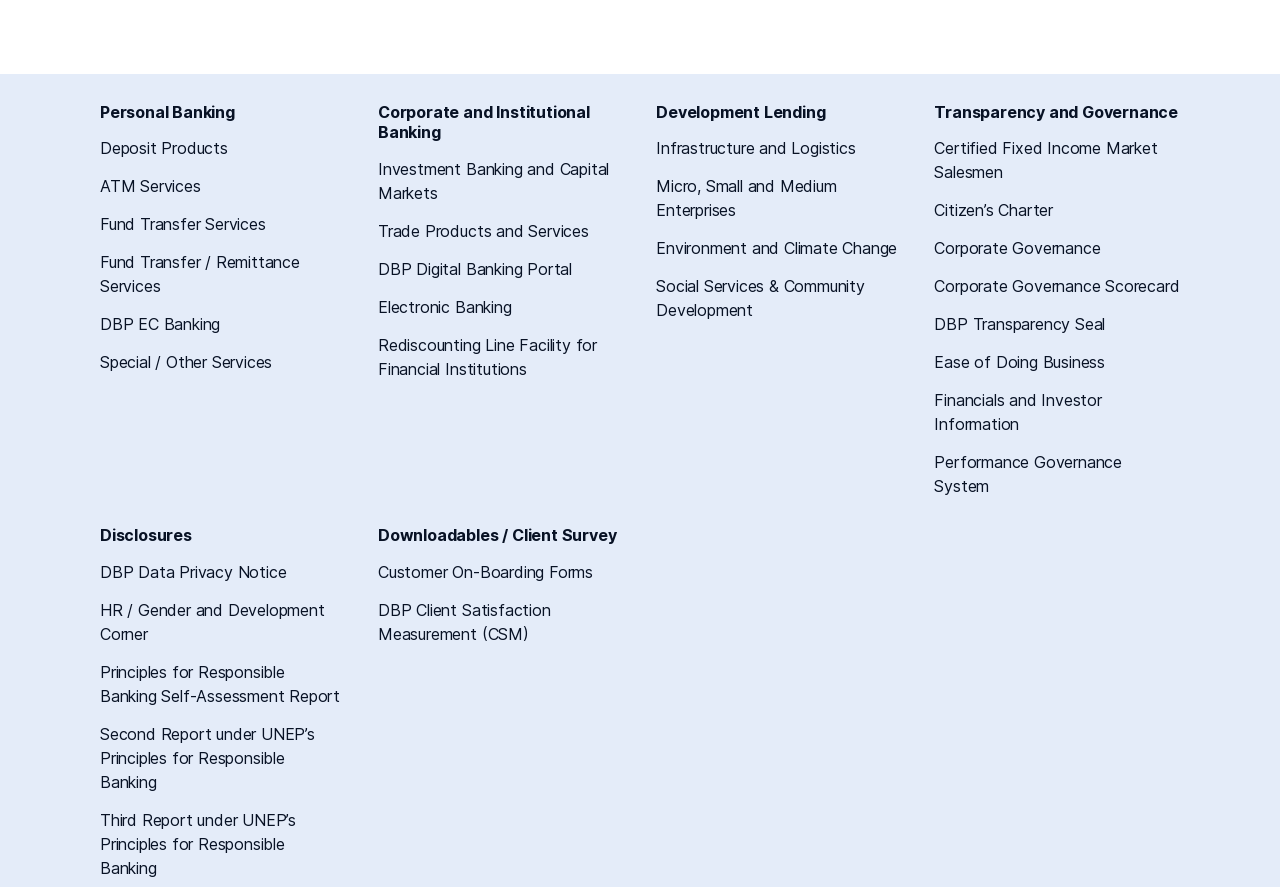Determine the bounding box coordinates for the area that needs to be clicked to fulfill this task: "Learn about Investment Banking and Capital Markets". The coordinates must be given as four float numbers between 0 and 1, i.e., [left, top, right, bottom].

[0.295, 0.179, 0.476, 0.229]